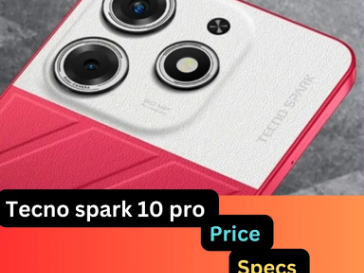Offer a detailed narrative of the scene shown in the image.

The image showcases the Tecno Spark 10 Pro smartphone, prominently featuring its stylish design and camera setup. The device is displayed from an angled perspective, highlighting its dual-camera arrangement, which consists of two large camera lenses positioned at the top left of the back panel. The phone's body is characterized by a vibrant red color on the lower portion, transitioning to a sleek, white finish at the top, where the Tecno Spark branding is subtly embossed. 

Overlaying the image are components of a text banner that reads "Tecno Spark 10 Pro," followed by highlighted sections labeled "Price" and "Specs," suggesting the image is part of an advertisement or informational piece discussing the phone's specifications and pricing details. The visually appealing layout draws viewers' attention to the features and value proposition of the Tecno Spark 10 Pro, making it an attractive option for potential buyers.